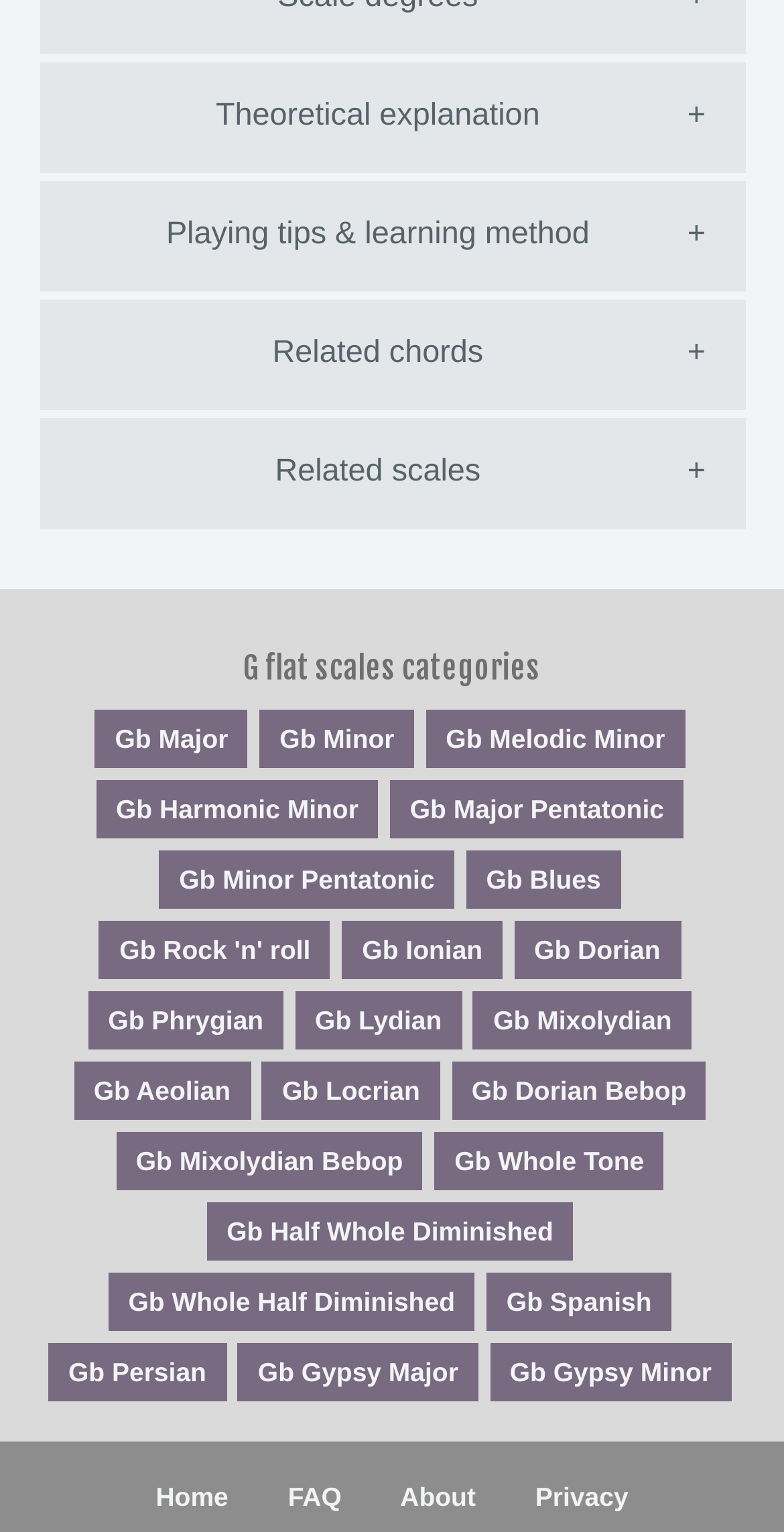What is the name of the scale that can be seen as a mode of the Gb Dorian Bebop? Analyze the screenshot and reply with just one word or a short phrase.

B Mixolydian Bebop scale